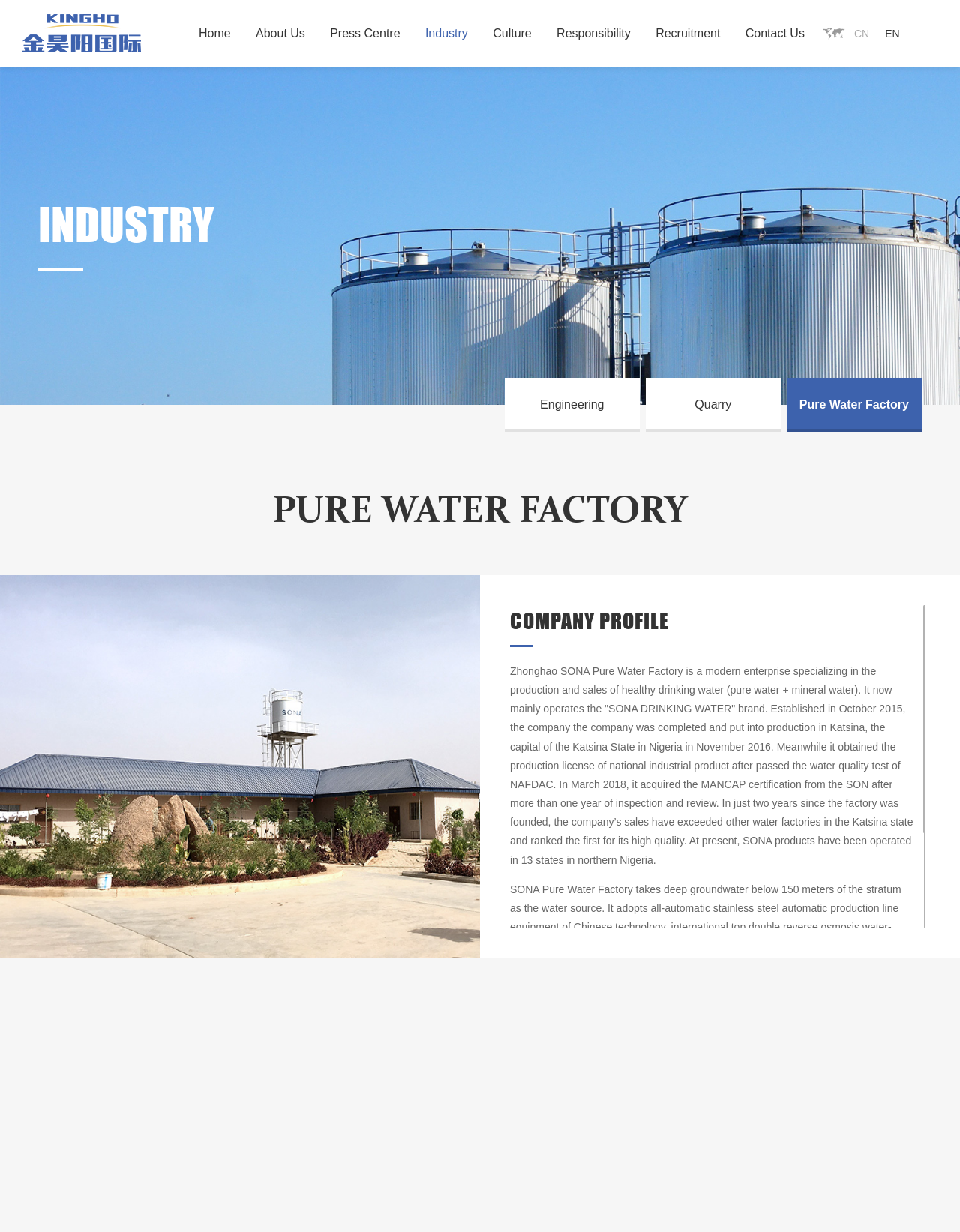Please examine the image and answer the question with a detailed explanation:
Where is the SONA Pure Water Factory located?

According to the company profile section, the factory was completed and put into production in Katsina, the capital of the Katsina State in Nigeria in November 2016.